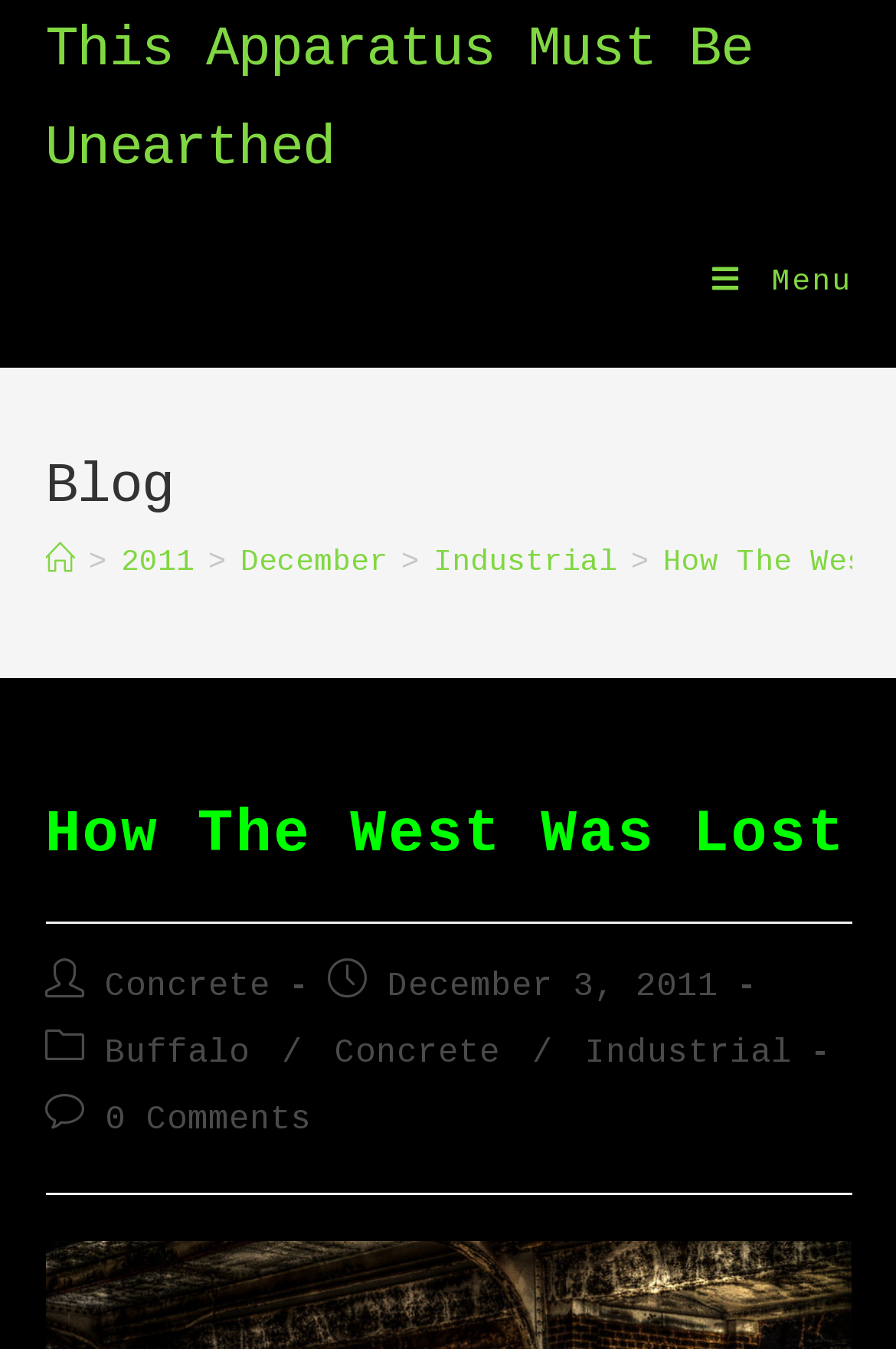Please identify the bounding box coordinates of the element I need to click to follow this instruction: "Click on the 'Home' link".

[0.05, 0.404, 0.083, 0.429]